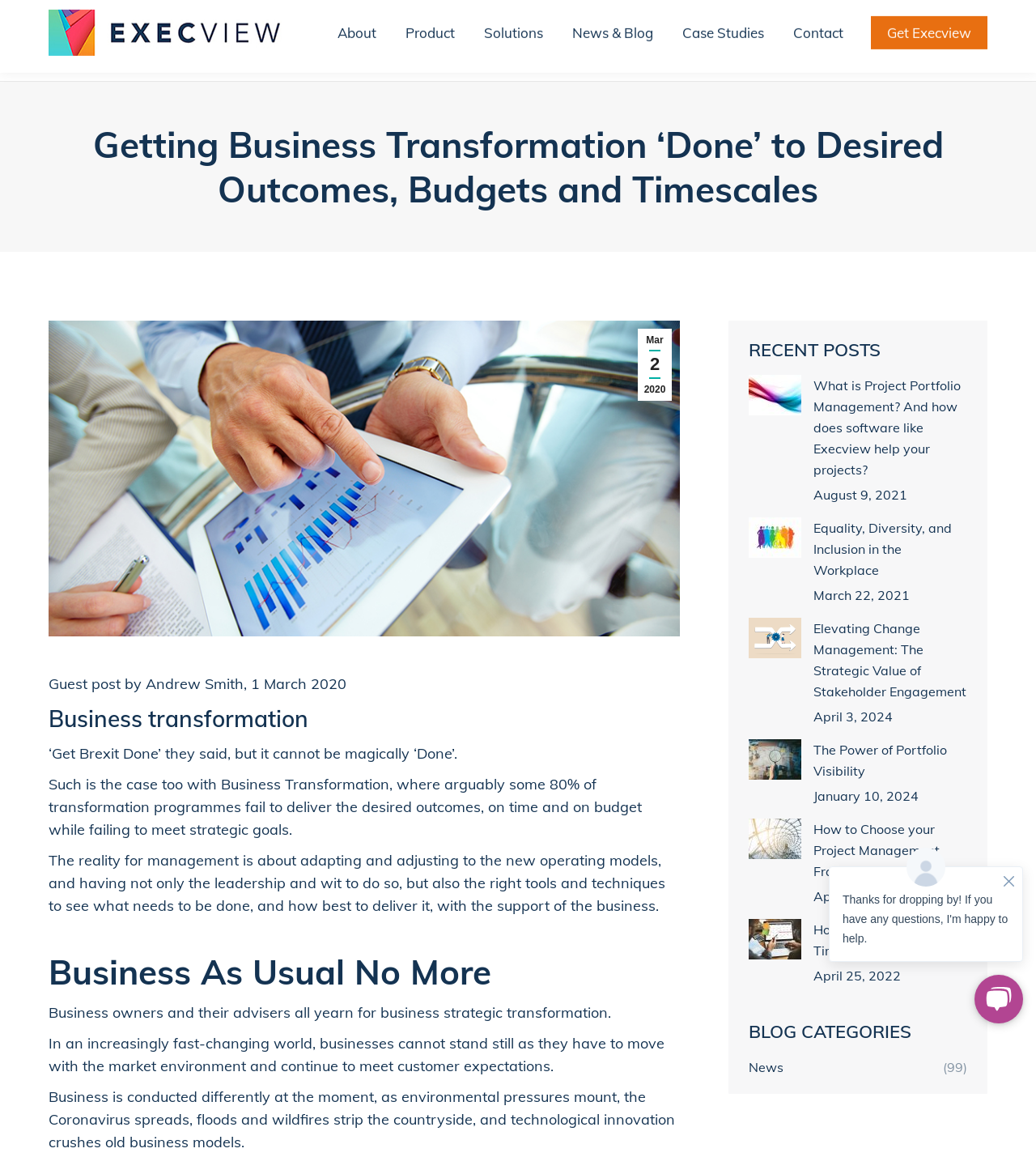Please analyze the image and provide a thorough answer to the question:
What type of articles are listed on this webpage?

The articles listed on this webpage, such as 'What is Project Portfolio Management? And how does software like Execview help your projects?' and 'Elevating Change Management: The Strategic Value of Stakeholder Engagement', are all related to business and project management, indicating that the webpage is focused on business-related topics.